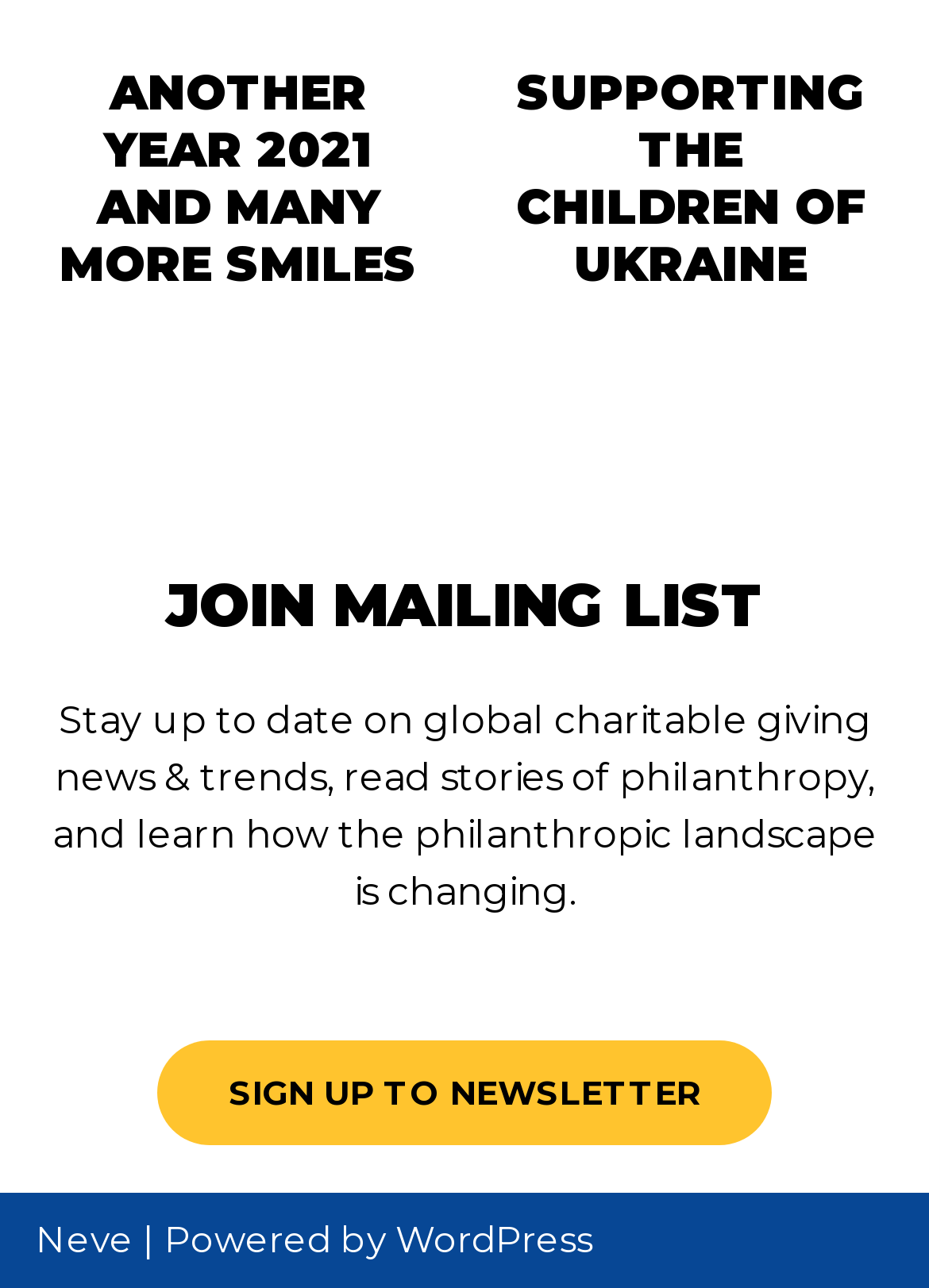Predict the bounding box of the UI element based on the description: "WordPress". The coordinates should be four float numbers between 0 and 1, formatted as [left, top, right, bottom].

[0.426, 0.944, 0.638, 0.98]